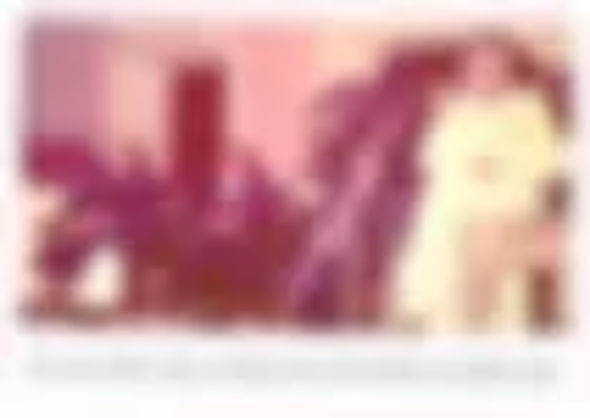What is the Book Bank Project about?
Please provide a comprehensive and detailed answer to the question.

According to the caption, the Book Bank Project in Bangalore is an educational project that benefited numerous students, suggesting that the project is focused on providing educational resources, such as books, to students in need.